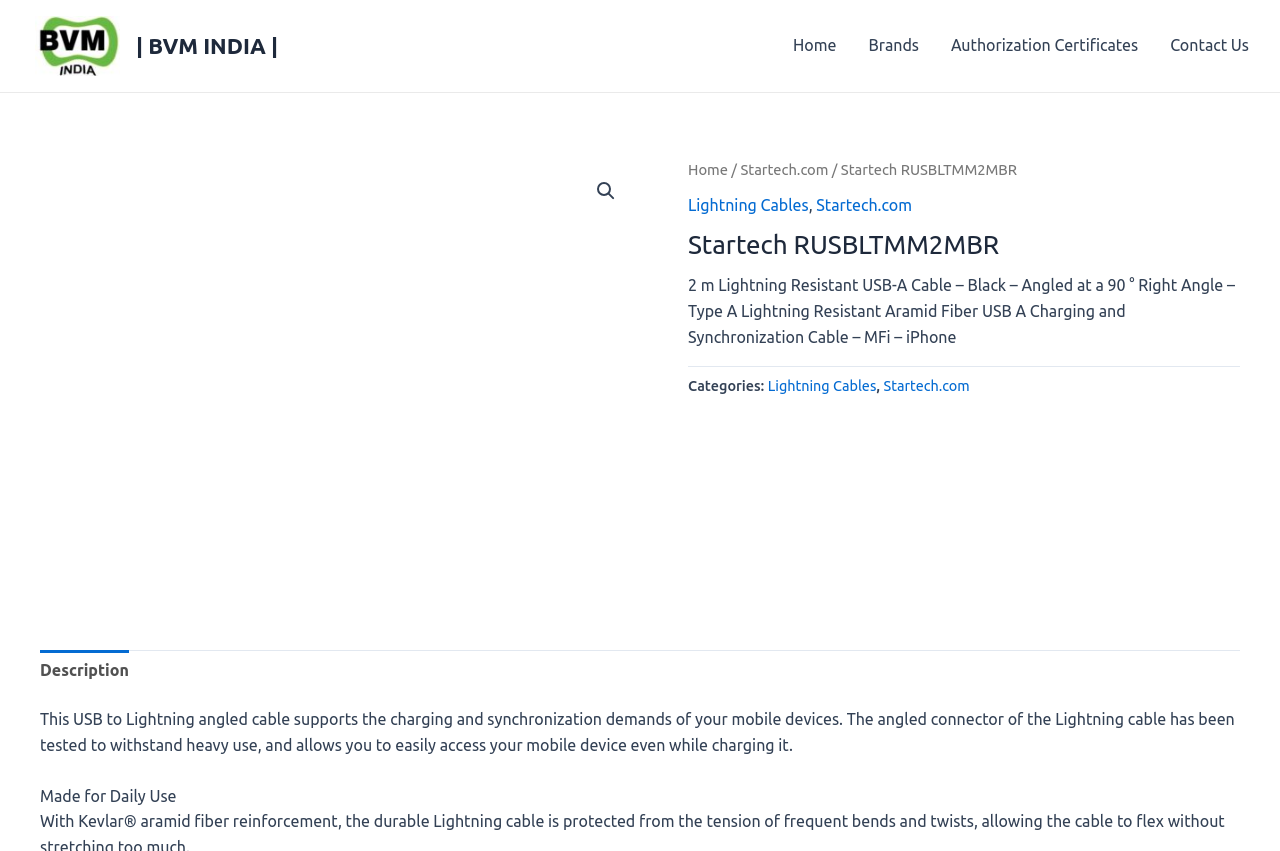Review the image closely and give a comprehensive answer to the question: What is the purpose of the angled connector?

I found the answer by looking at the product description, which mentions 'The angled connector of the Lightning cable has been tested to withstand heavy use, and allows you to easily access your mobile device even while charging it'.